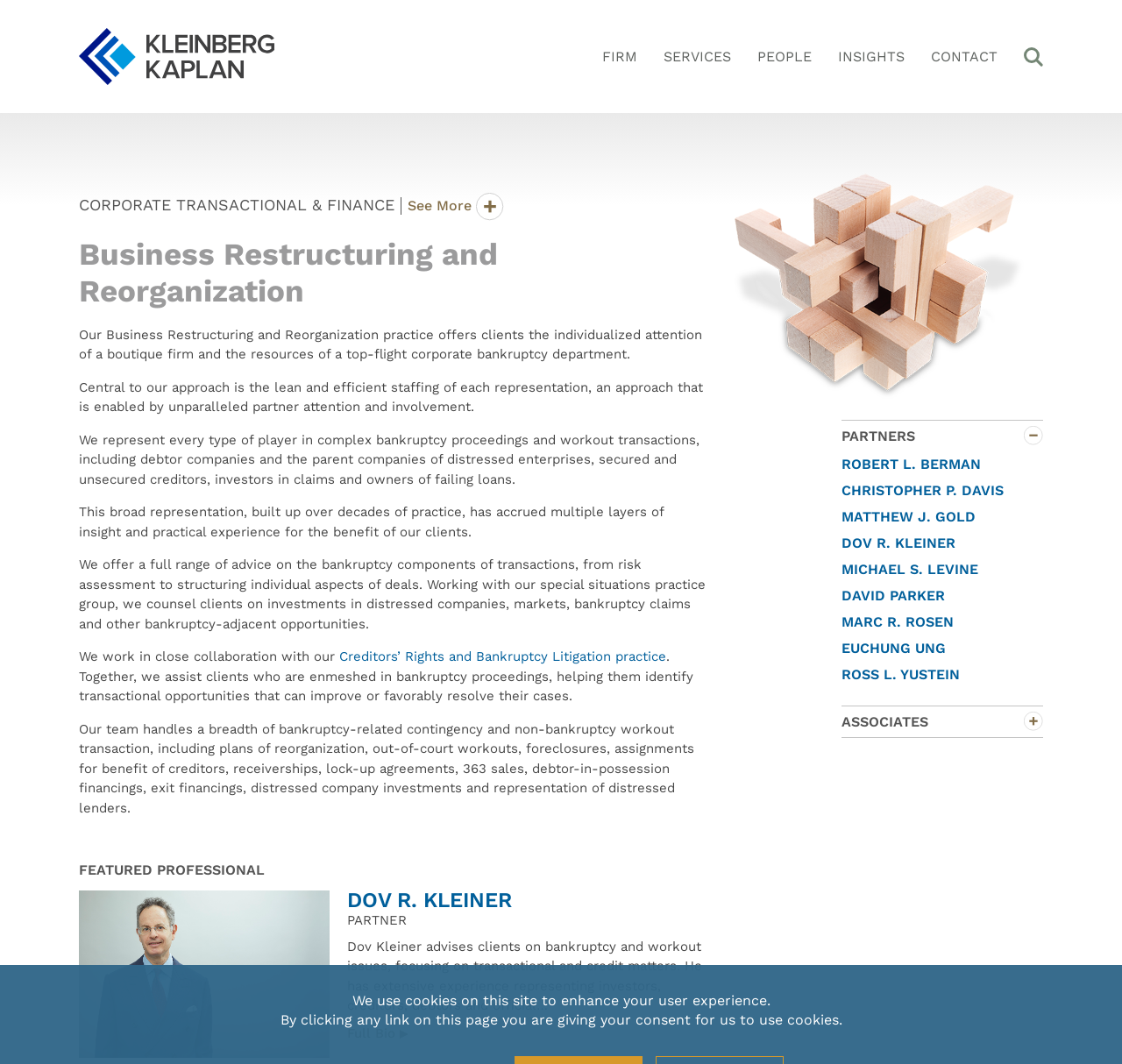Locate the bounding box coordinates of the area where you should click to accomplish the instruction: "Learn more about CORPORATE TRANSACTIONAL & FINANCE".

[0.07, 0.183, 0.352, 0.201]